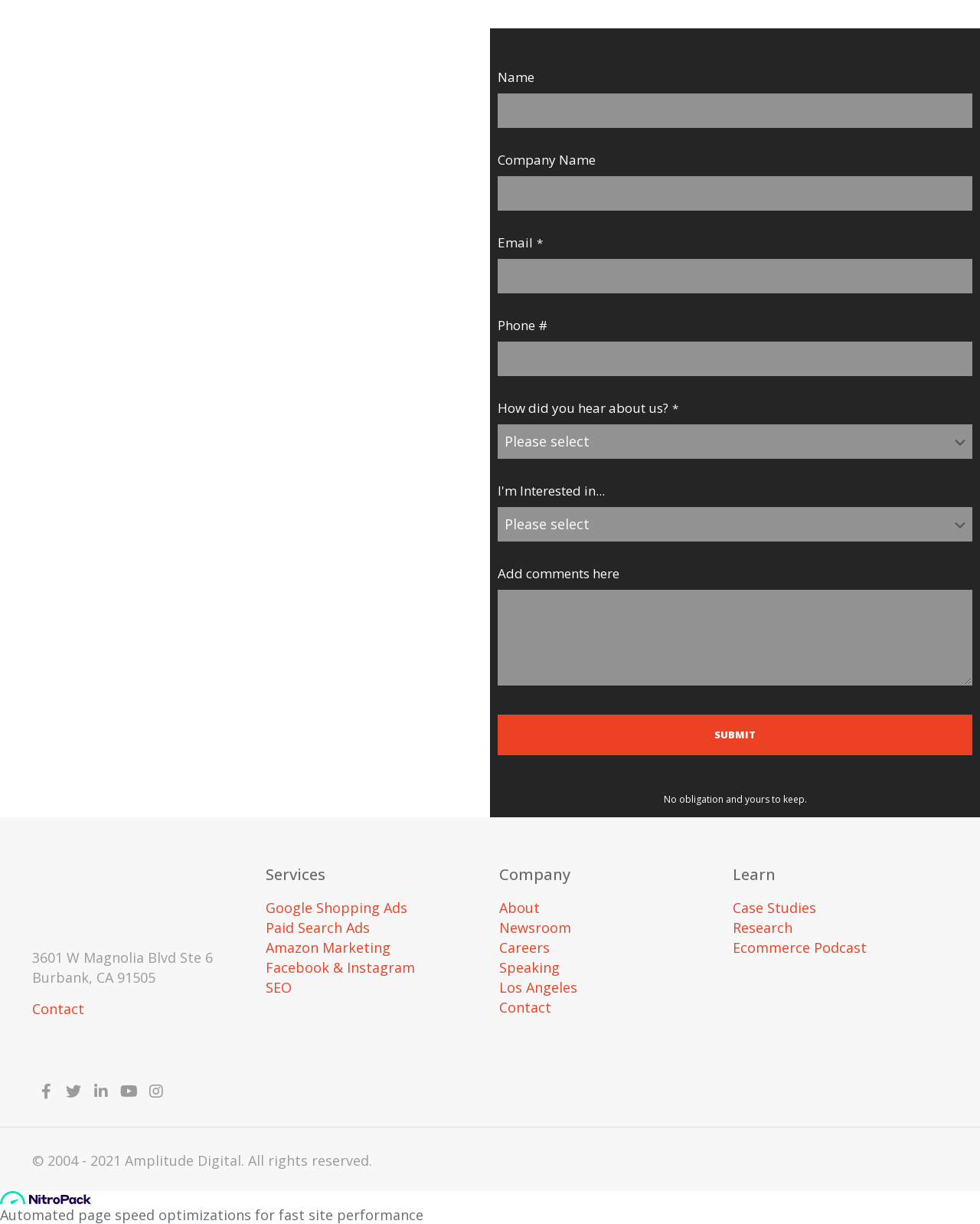Pinpoint the bounding box coordinates of the clickable element to carry out the following instruction: "Click the 'Contact' link."

[0.033, 0.816, 0.086, 0.831]